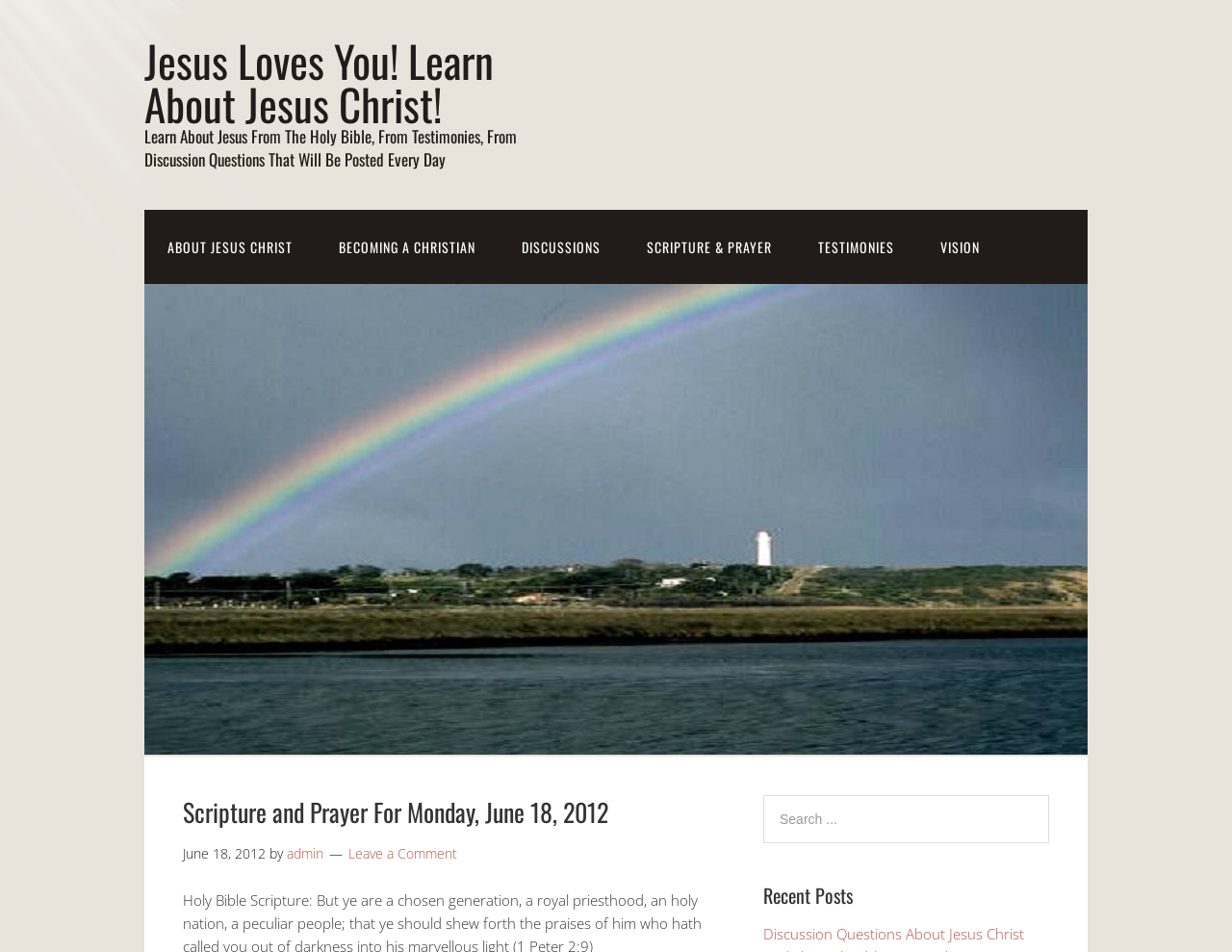Give a detailed overview of the webpage's appearance and contents.

This webpage is about Jesus Christ and the Holy Bible. At the top, there is a heading that reads "Jesus Loves You! Learn About Jesus Christ!" with a link to the same title. Below this, there is another heading that describes the purpose of the website, which is to learn about Jesus from the Holy Bible, testimonies, and discussion questions.

To the right of these headings, there are six links: "ABOUT JESUS CHRIST", "BECOMING A CHRISTIAN", "DISCUSSIONS", "SCRIPTURE & PRAYER", "TESTIMONIES", and "VISION". These links are aligned horizontally and take up about half of the webpage's width.

Below these links, there is a large image that spans about three-quarters of the webpage's width. The image has a header that reads "Scripture and Prayer For Monday, June 18, 2012" and a timestamp of "Monday, June 18, 2012, 4:15 am". The header also includes the author's name, "admin", and a link to "Leave a Comment".

To the right of the image, there is a search box with a button that reads "Search". Above the search box, there is a heading that reads "Recent Posts".